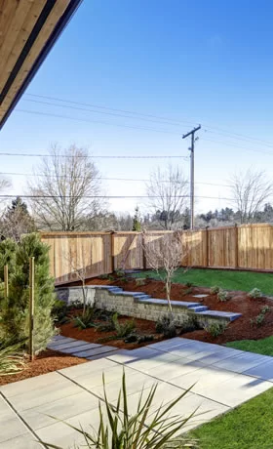Give a one-word or phrase response to the following question: What is the purpose of the wooden fences?

privacy